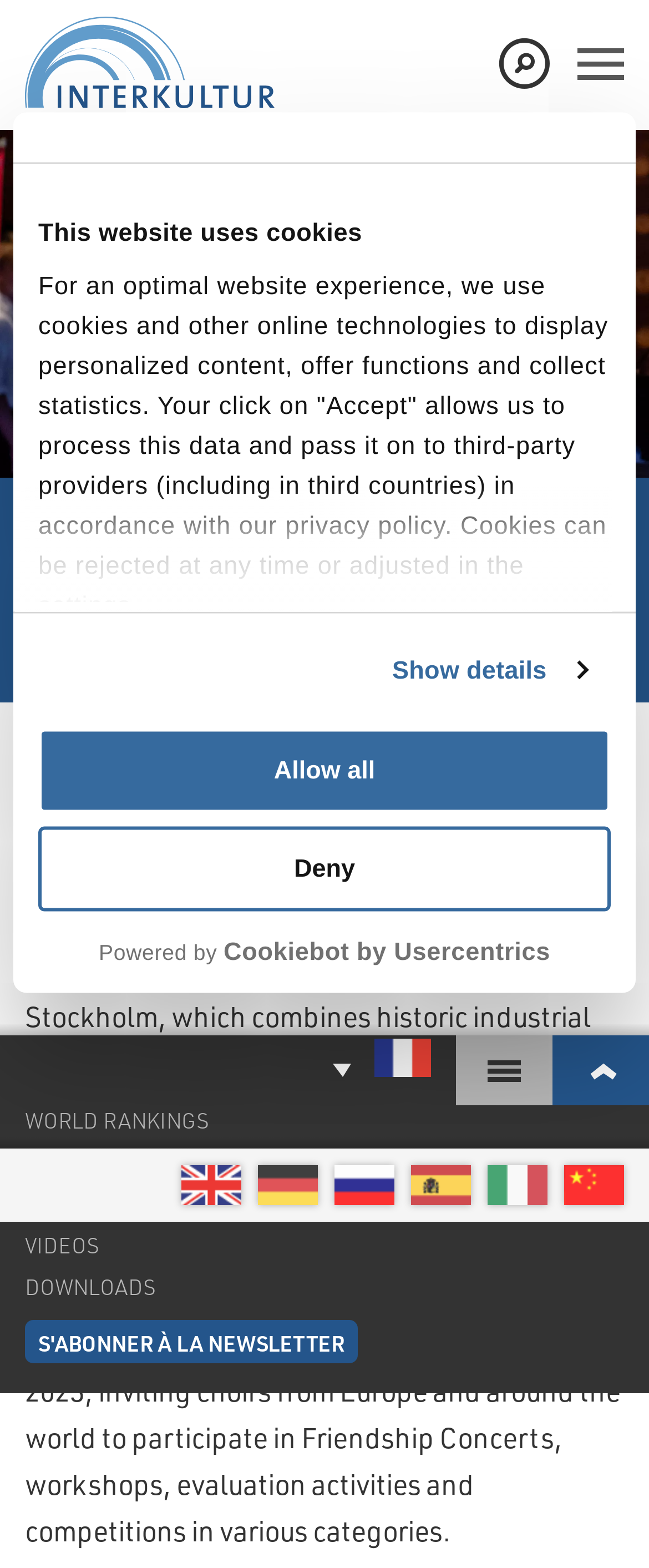Describe all the significant parts and information present on the webpage.

The webpage is about the 5th European Choir Games & Grand Prix of Nations Norrköping 2023, which will take place from October 28 to November 5, 2023, in Norrköping, Sweden. 

At the top of the page, there is a dialog box about cookies, which includes a tab panel with a description of how the website uses cookies and a button to accept or deny the use of cookies. Below this dialog box, there is a logo that opens in a new window, accompanied by the text "Powered by Cookiebot by Usercentrics".

On the left side of the page, there is a large image of a choir, with a heading above it that reads "REGISTRATIONS FOR THE 5TH EUROPEAN CHOIR GAMES & GRAND PRIX OF NATIONS ARE OPEN". Below this heading, there is another heading that invites choirs from around the world to sing in Norrköping, Sweden in fall 2023.

To the right of the image, there are several links and buttons, including a button to share the page on social media, and links to various sections of the website, such as "WORLD CHOIR GAMES", "WORLD RANKINGS", "COMPETITION RESULTS", and more.

Below the image, there is a section of text that describes Norrköping, Sweden, as a city that combines historic industrial history, modern art and culture, and Swedish tradition, making it a perfect setting for the choir games. This section also mentions the dates of the event and the various activities that will take place, including Friendship Concerts, workshops, evaluation activities, and competitions in various categories.

At the bottom of the page, there are several more links, including a link to subscribe to a newsletter.